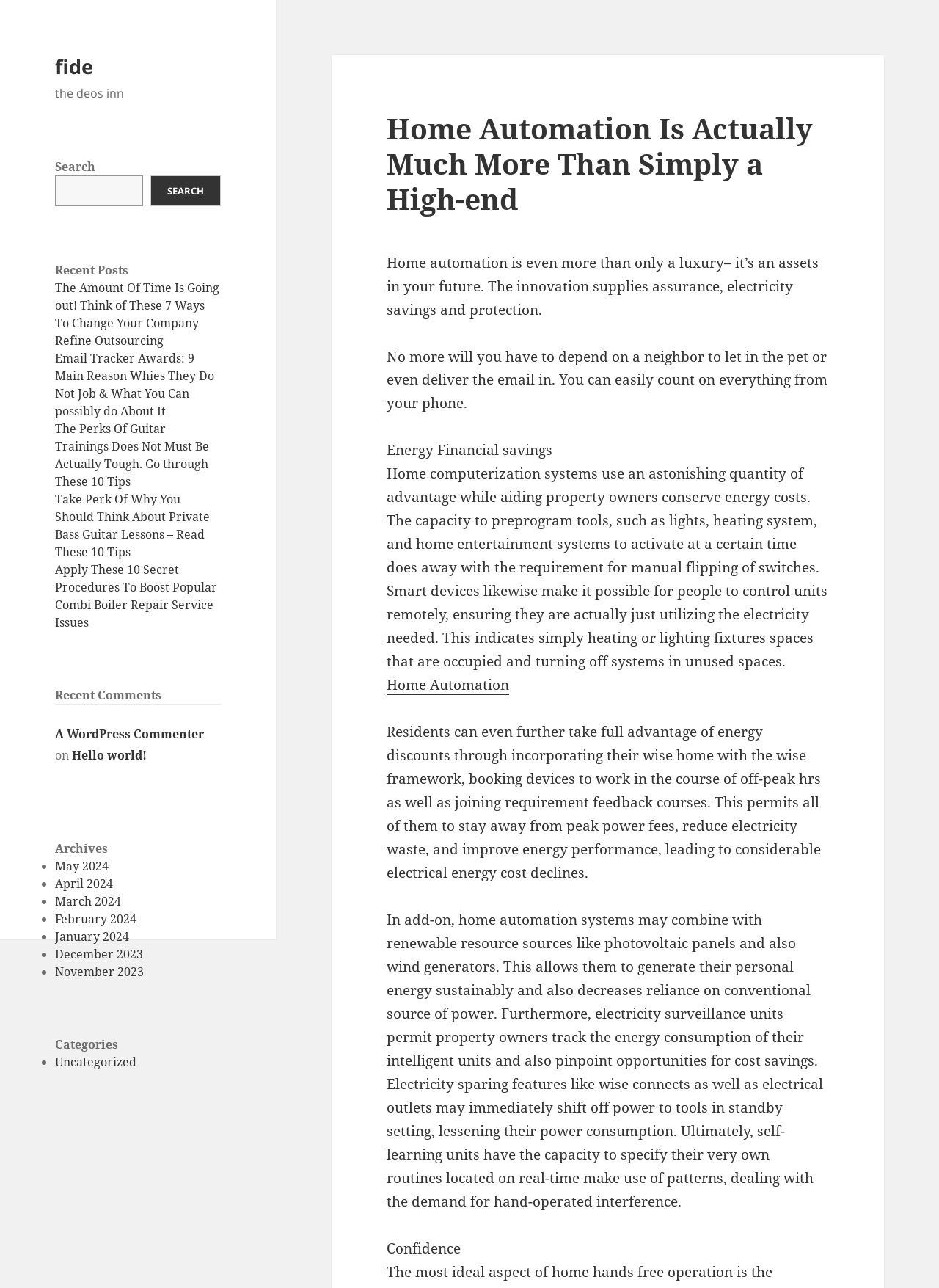How many recent posts are listed on the webpage?
Answer the question with just one word or phrase using the image.

5